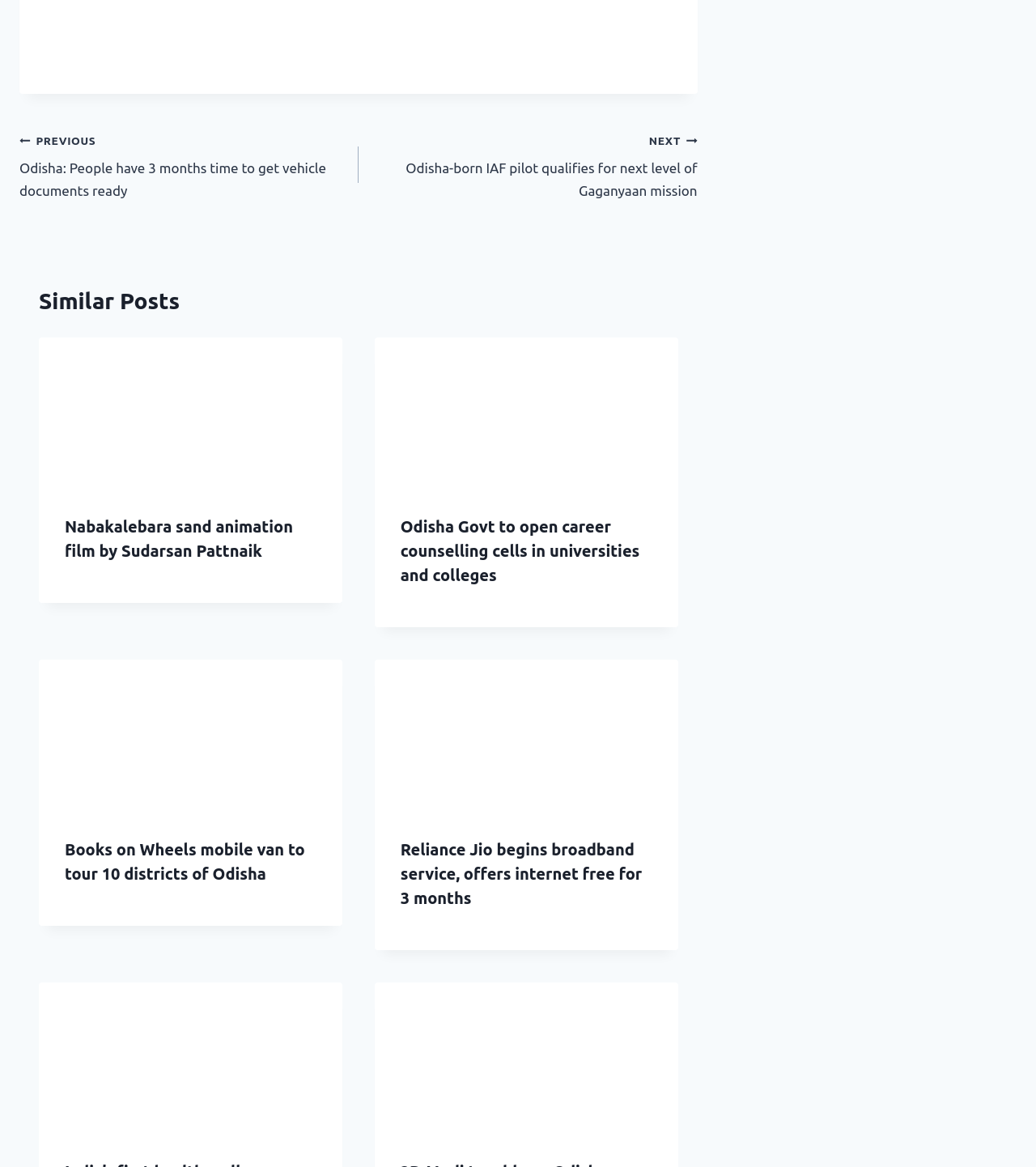Determine the bounding box coordinates of the clickable region to follow the instruction: "Click on the 'Nabakalebara sand animation film by Sudarsan Pattnaik' link".

[0.038, 0.289, 0.33, 0.419]